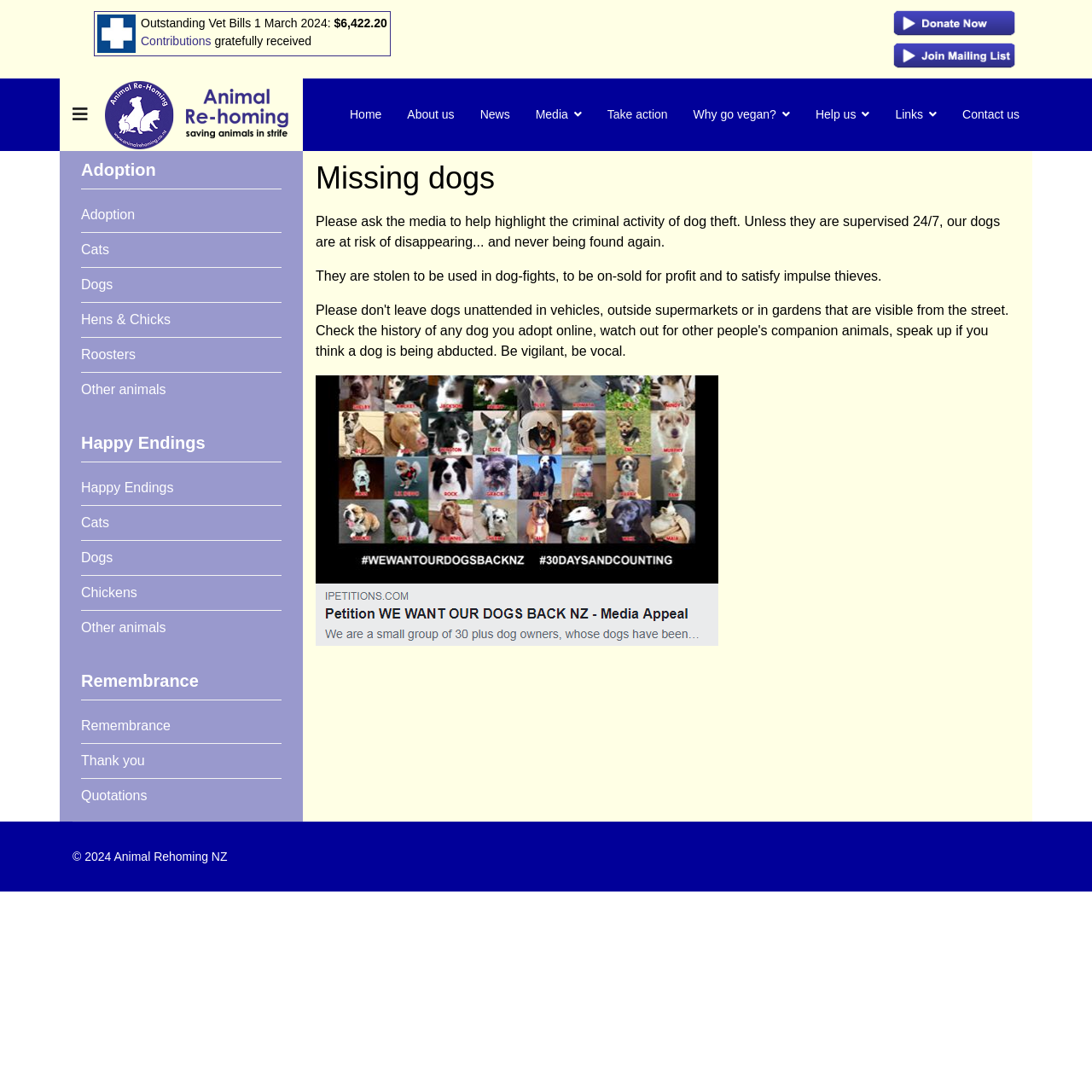Determine the bounding box coordinates for the area that should be clicked to carry out the following instruction: "Read the 'Remembrance' page".

[0.074, 0.614, 0.258, 0.641]